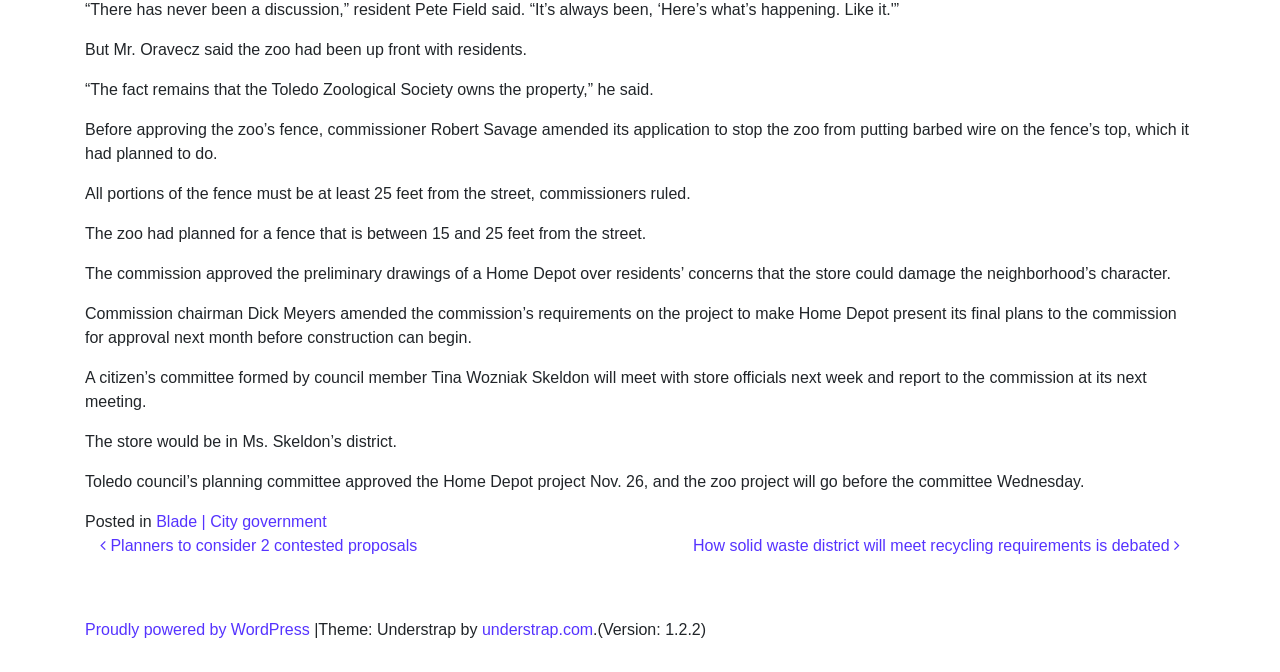Determine the bounding box coordinates for the HTML element mentioned in the following description: "understrap.com". The coordinates should be a list of four floats ranging from 0 to 1, represented as [left, top, right, bottom].

[0.377, 0.924, 0.463, 0.949]